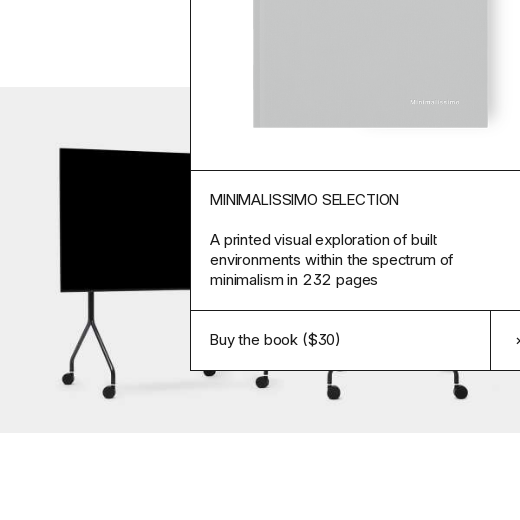Please give a concise answer to this question using a single word or phrase: 
How many pages does the book have?

232